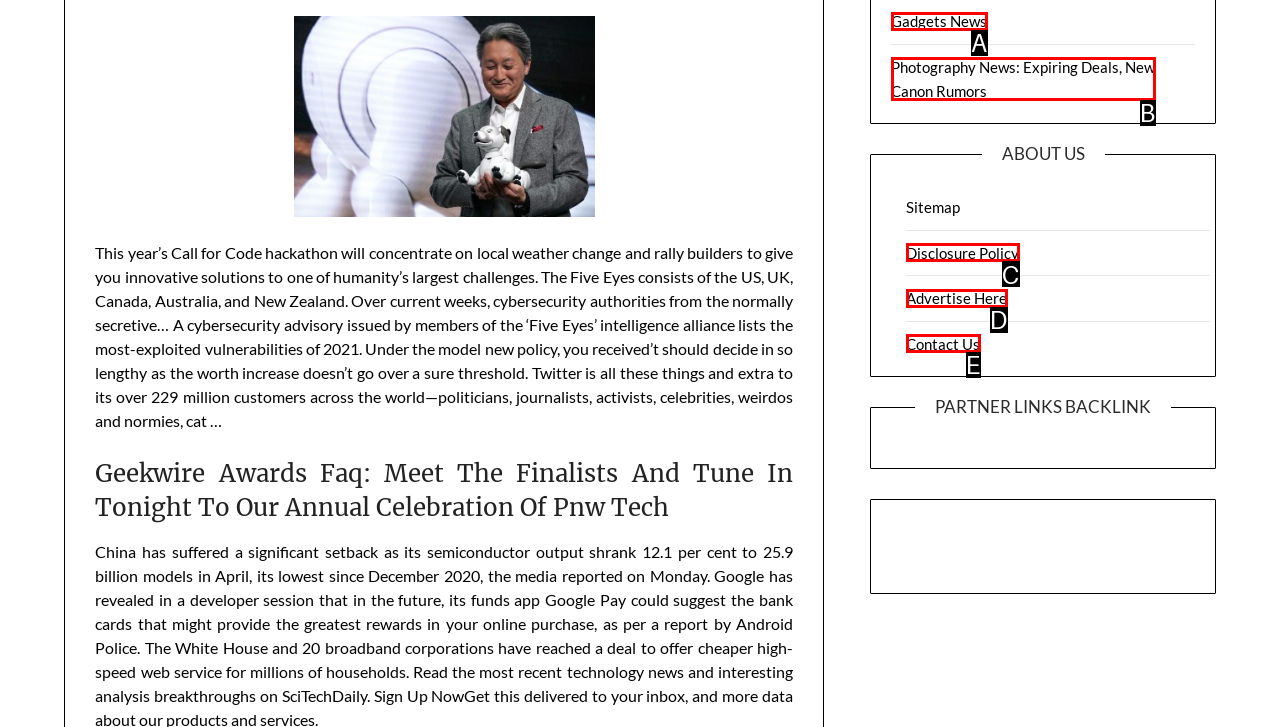Select the option that matches this description: Disclosure Policy
Answer by giving the letter of the chosen option.

C